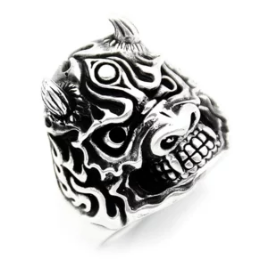Describe every significant element in the image thoroughly.

This striking piece of jewelry features a detailed oxidized silver men’s ring designed with a fierce, skull-like mask motif. The intricate carvings showcase a blend of swirling patterns and sharp features, including raised horns and a pronounced facial structure, which create a bold and edgy visual appeal. The craftsmanship highlights the ring's dramatic design, making it an ideal accessory for those who appreciate unique and statement-making pieces. Perfect for display or as part of a personal collection, this ring embodies a blend of artistry and style.